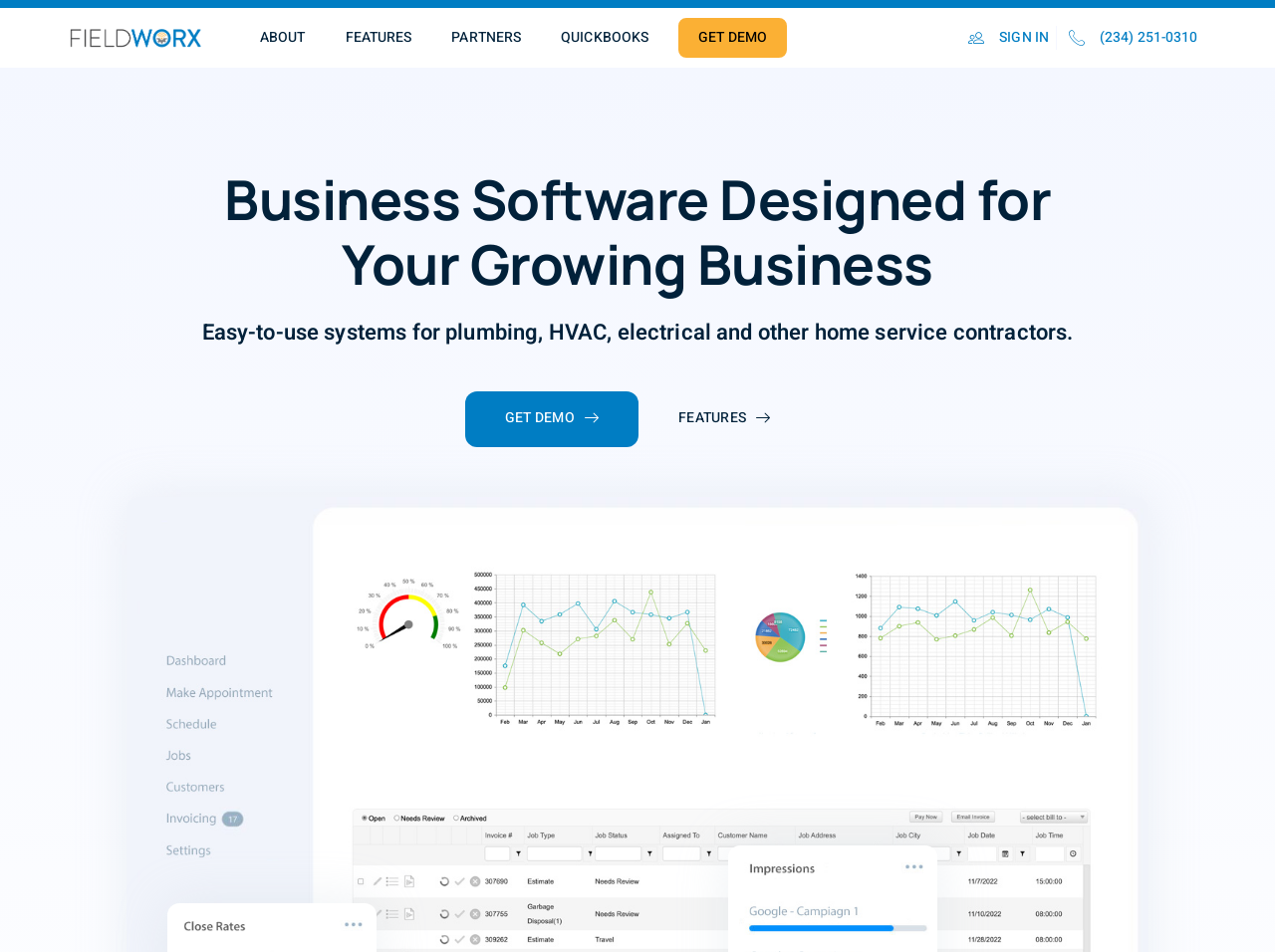Specify the bounding box coordinates of the element's region that should be clicked to achieve the following instruction: "learn about the company". The bounding box coordinates consist of four float numbers between 0 and 1, in the format [left, top, right, bottom].

[0.188, 0.008, 0.255, 0.071]